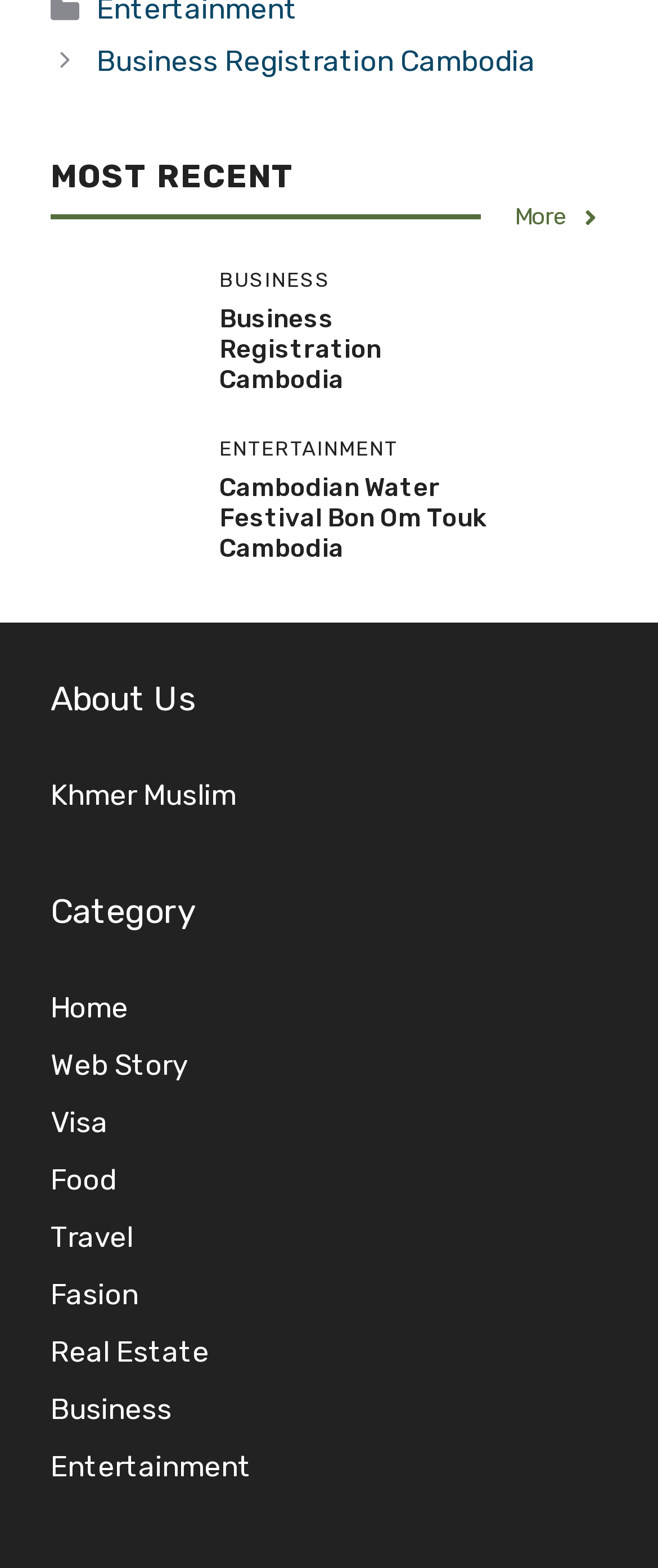Kindly provide the bounding box coordinates of the section you need to click on to fulfill the given instruction: "Read about 'About Us'".

[0.077, 0.43, 0.923, 0.462]